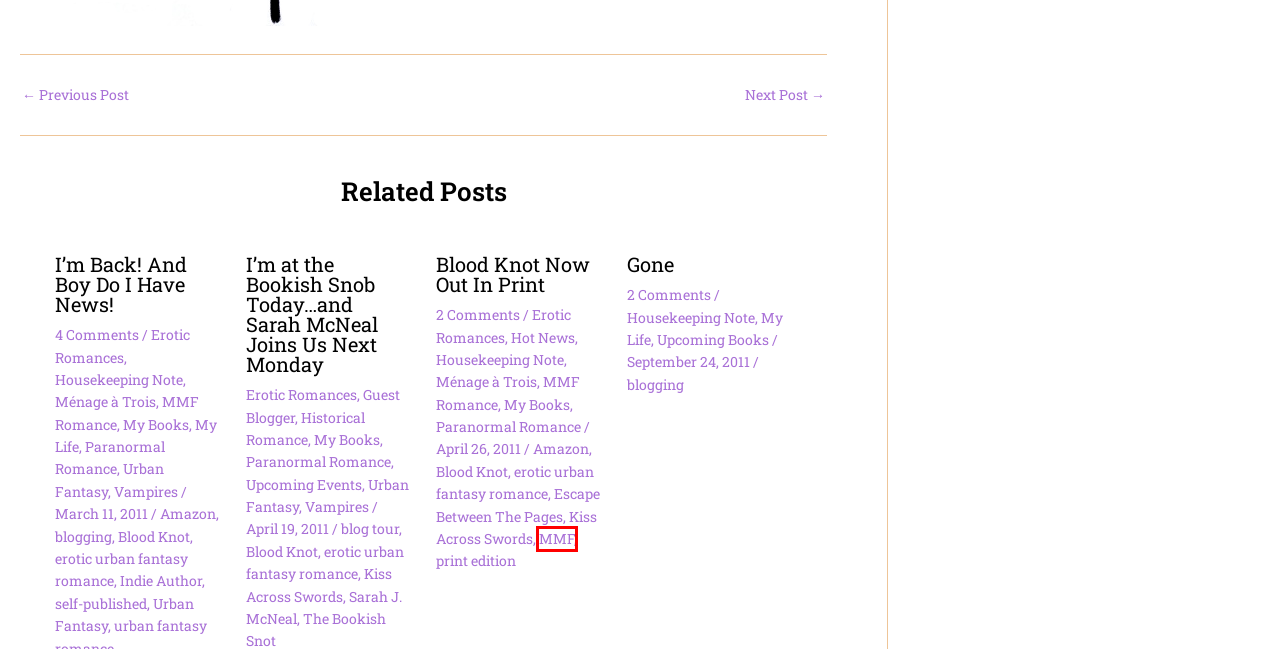You have been given a screenshot of a webpage with a red bounding box around a UI element. Select the most appropriate webpage description for the new webpage that appears after clicking the element within the red bounding box. The choices are:
A. Blood Knot – Tracy Cooper-Posey
B. blogging – Tracy Cooper-Posey
C. MMF – Tracy Cooper-Posey
D. Historical Romance – Tracy Cooper-Posey
E. print edition – Tracy Cooper-Posey
F. self-published – Tracy Cooper-Posey
G. Sarah J. McNeal – Tracy Cooper-Posey
H. Indie Author – Tracy Cooper-Posey

C